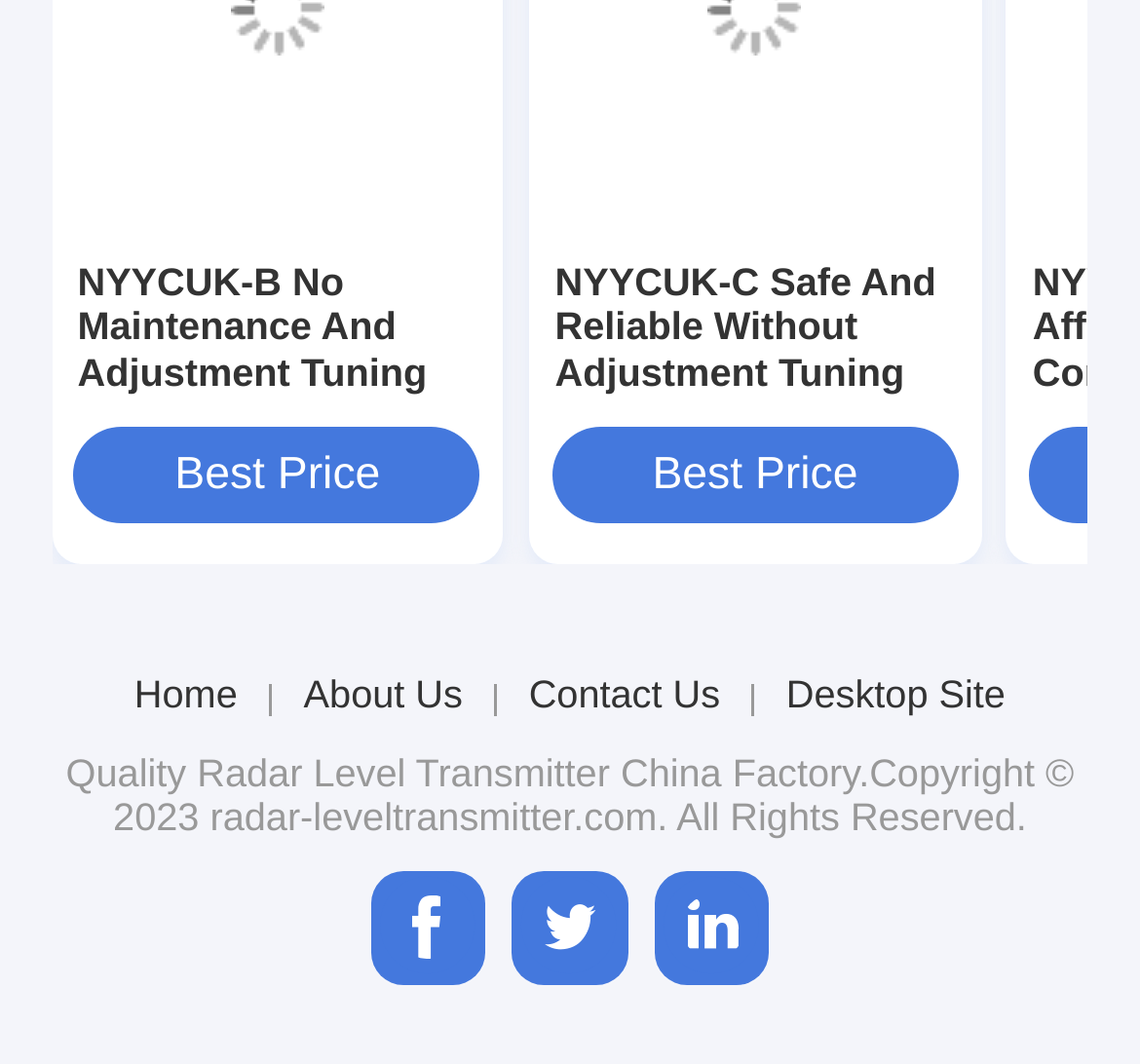Provide a short answer to the following question with just one word or phrase: How many navigation links are at the top of the page?

4